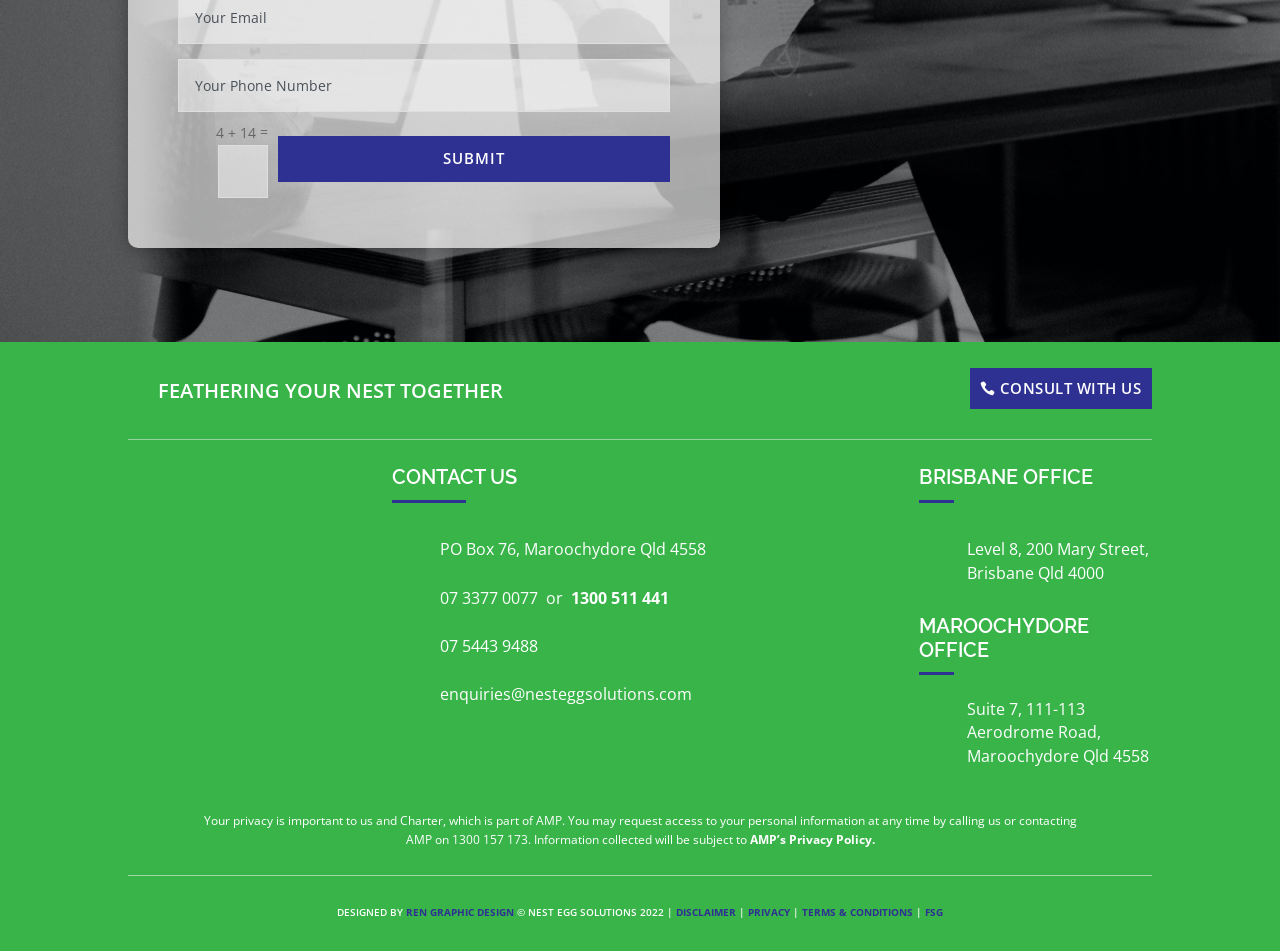Give a short answer using one word or phrase for the question:
What is the company name?

NestEgg Solutions